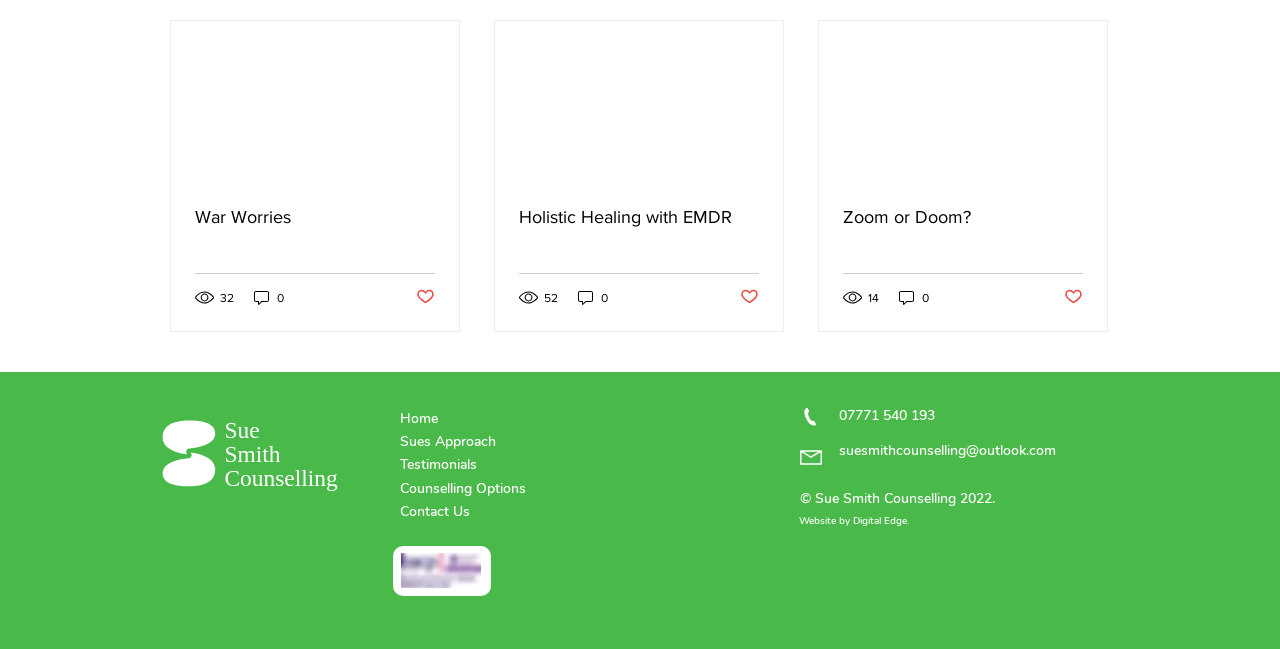Determine the bounding box coordinates for the area that should be clicked to carry out the following instruction: "Go to the 'Home' page".

[0.312, 0.631, 0.342, 0.656]